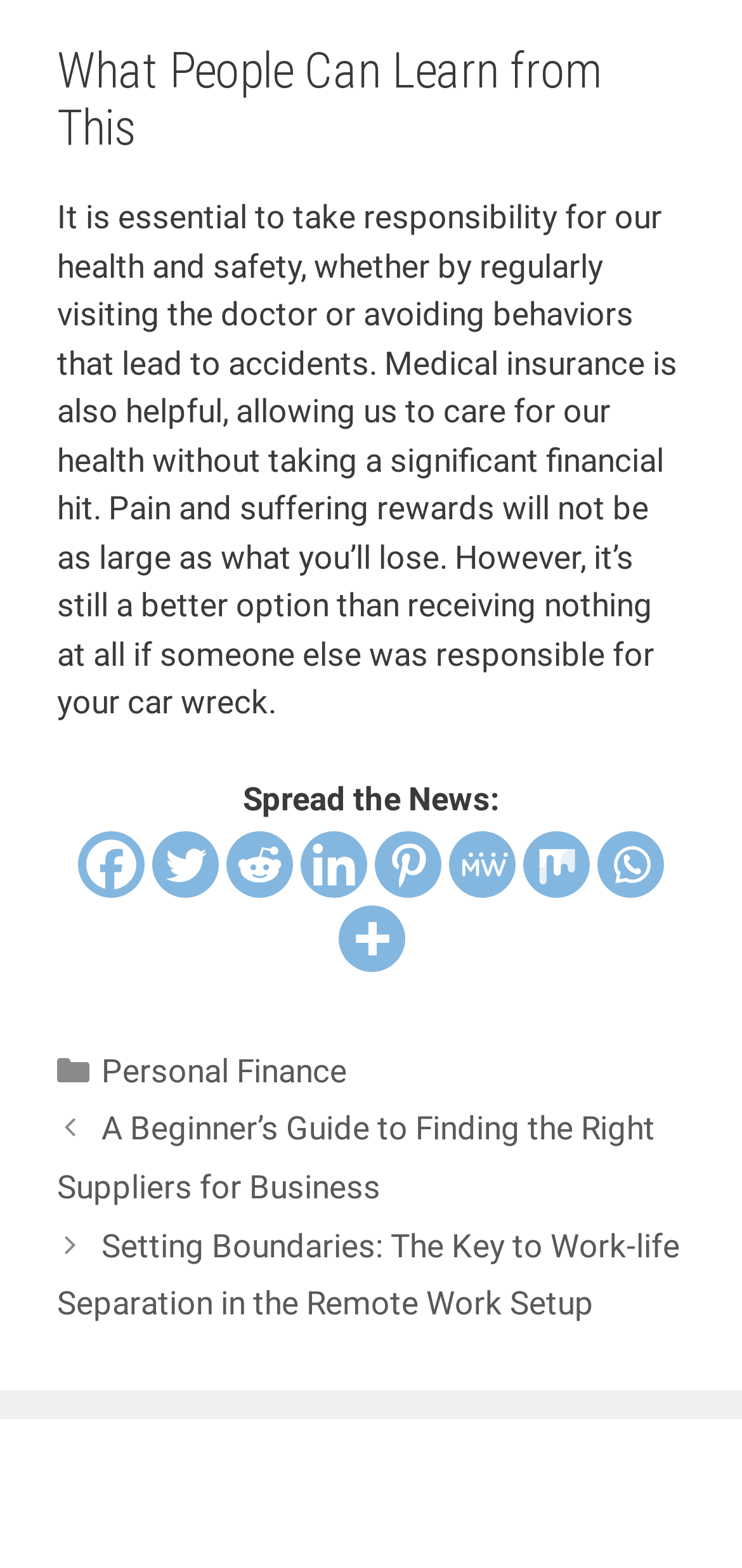Based on the image, please elaborate on the answer to the following question:
What is the category of the article 'A Beginner’s Guide to Finding the Right Suppliers for Business'?

The category of the article 'A Beginner’s Guide to Finding the Right Suppliers for Business' can be determined by looking at the footer section, where it is listed under the 'Personal Finance' category.